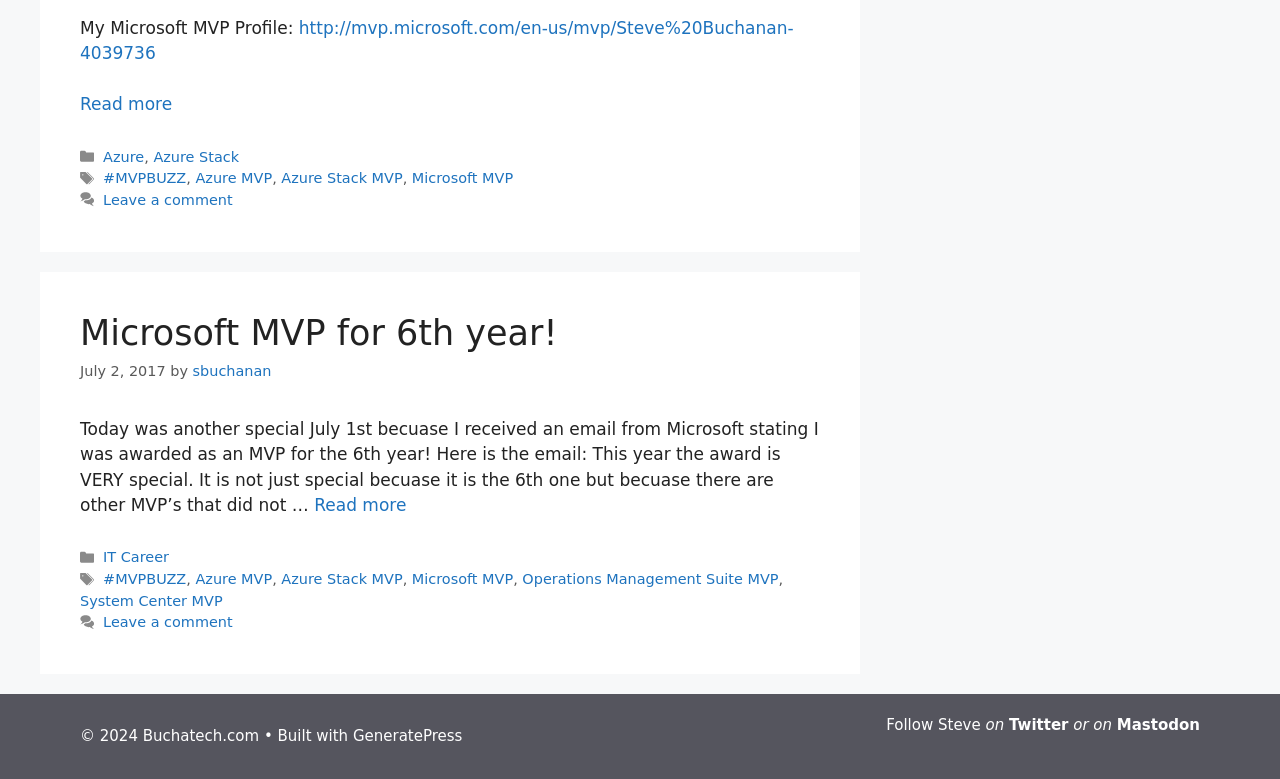Using the description: "Microsoft MVP", identify the bounding box of the corresponding UI element in the screenshot.

[0.322, 0.733, 0.401, 0.754]